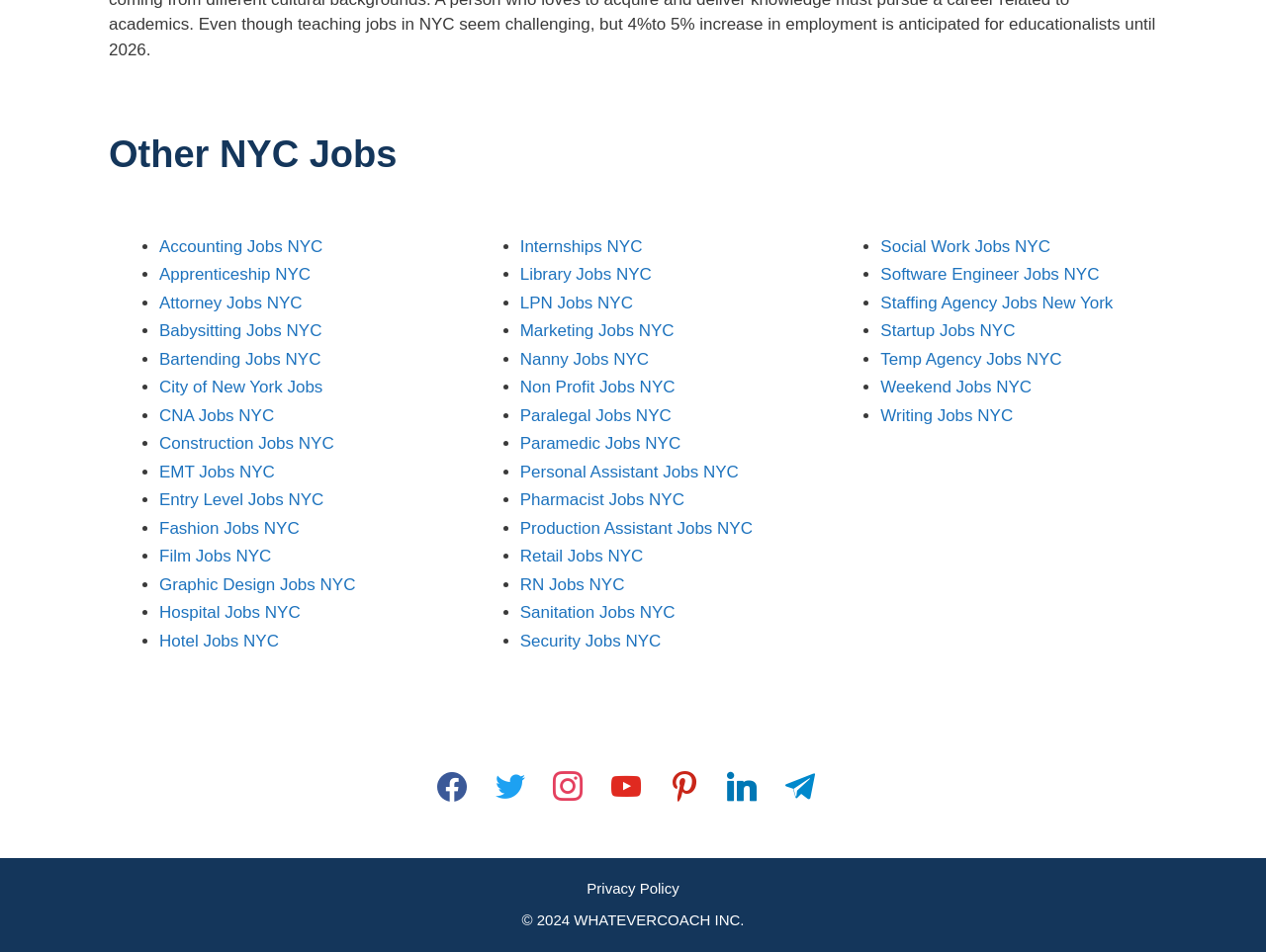Determine the bounding box coordinates for the HTML element mentioned in the following description: "Paramedic Jobs NYC". The coordinates should be a list of four floats ranging from 0 to 1, represented as [left, top, right, bottom].

[0.411, 0.456, 0.538, 0.476]